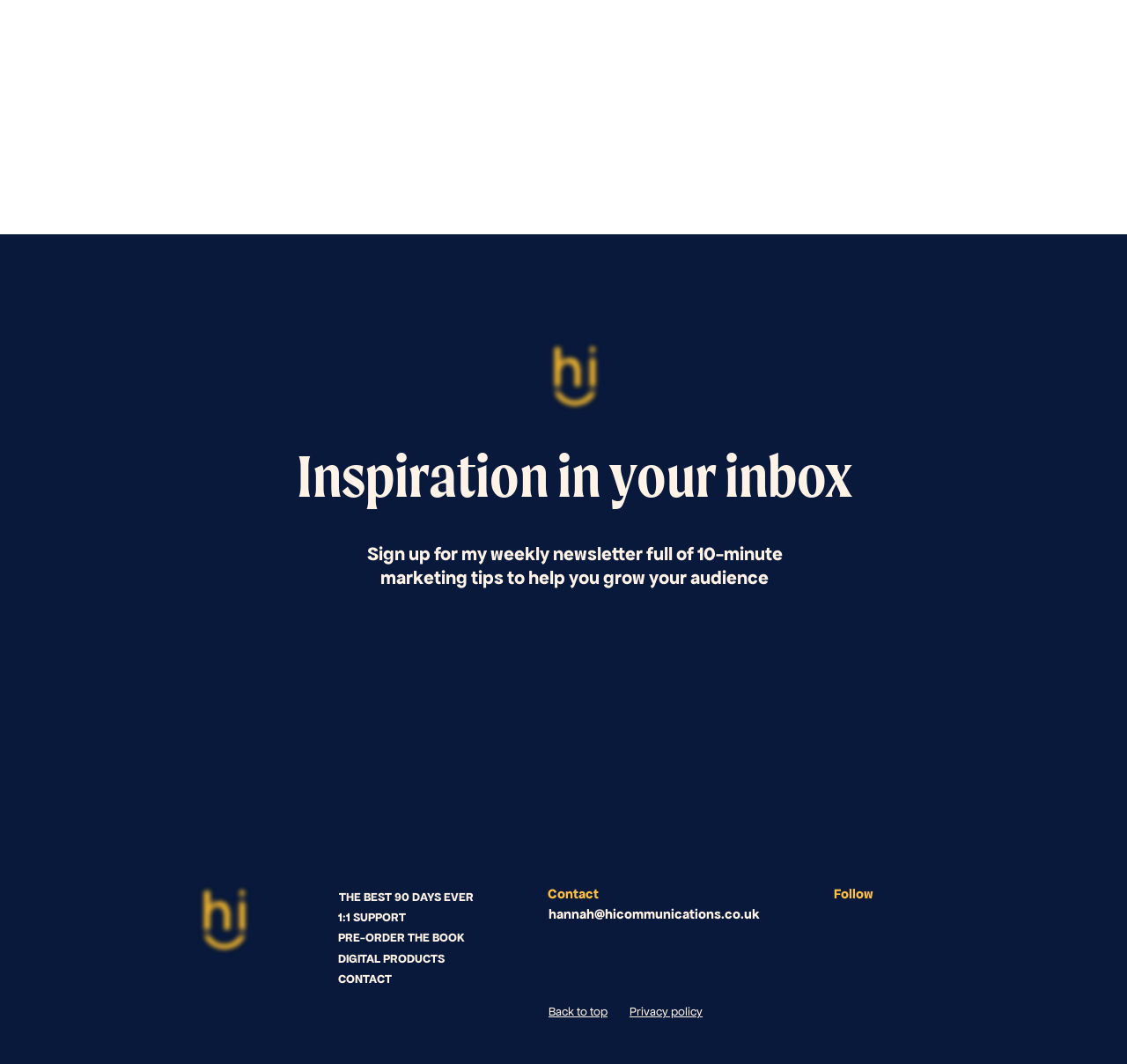How many social media links are there?
Using the image as a reference, answer the question in detail.

The social media links are located in the list element with the description 'Social Bar' at [0.74, 0.853, 0.838, 0.87]. There are four link elements within this list, each representing a different social media platform.